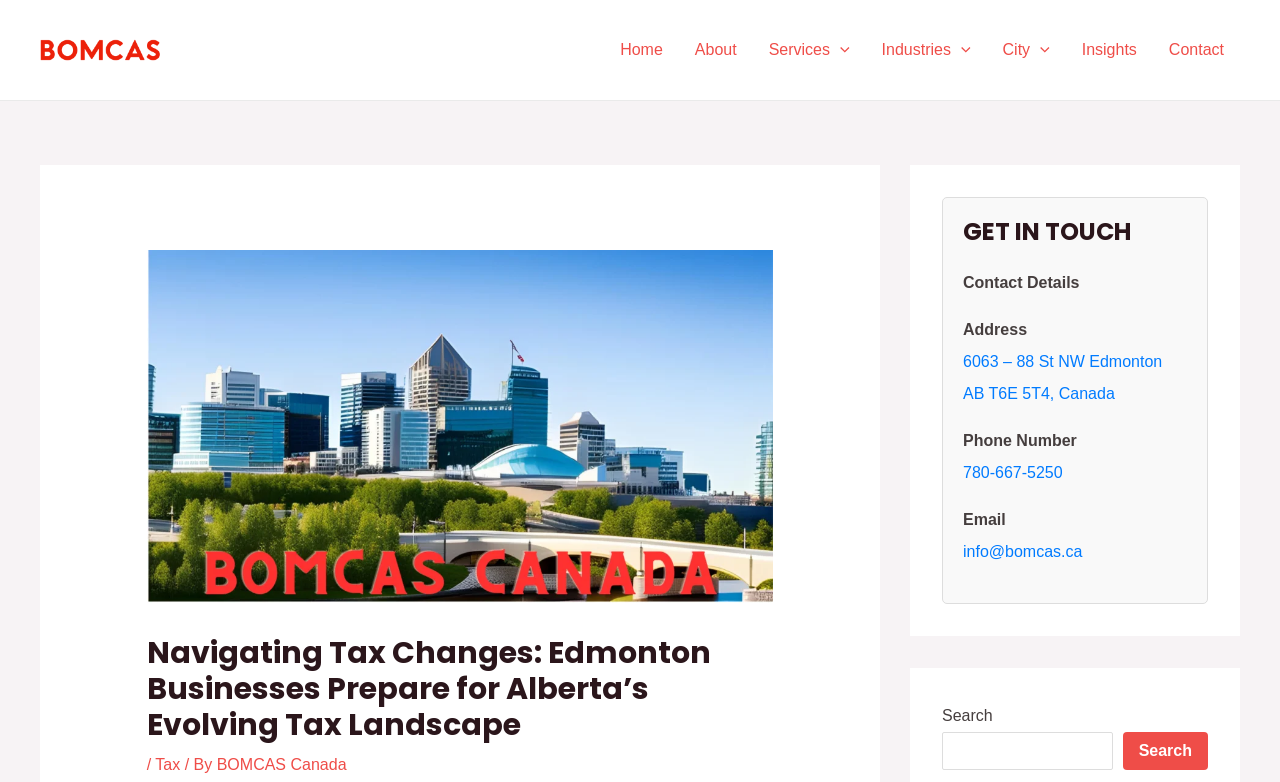What is the purpose of the search box?
Please respond to the question with a detailed and well-explained answer.

I found the answer by looking at the search box and its label 'Search', which suggests that it is used to search the website for specific content.